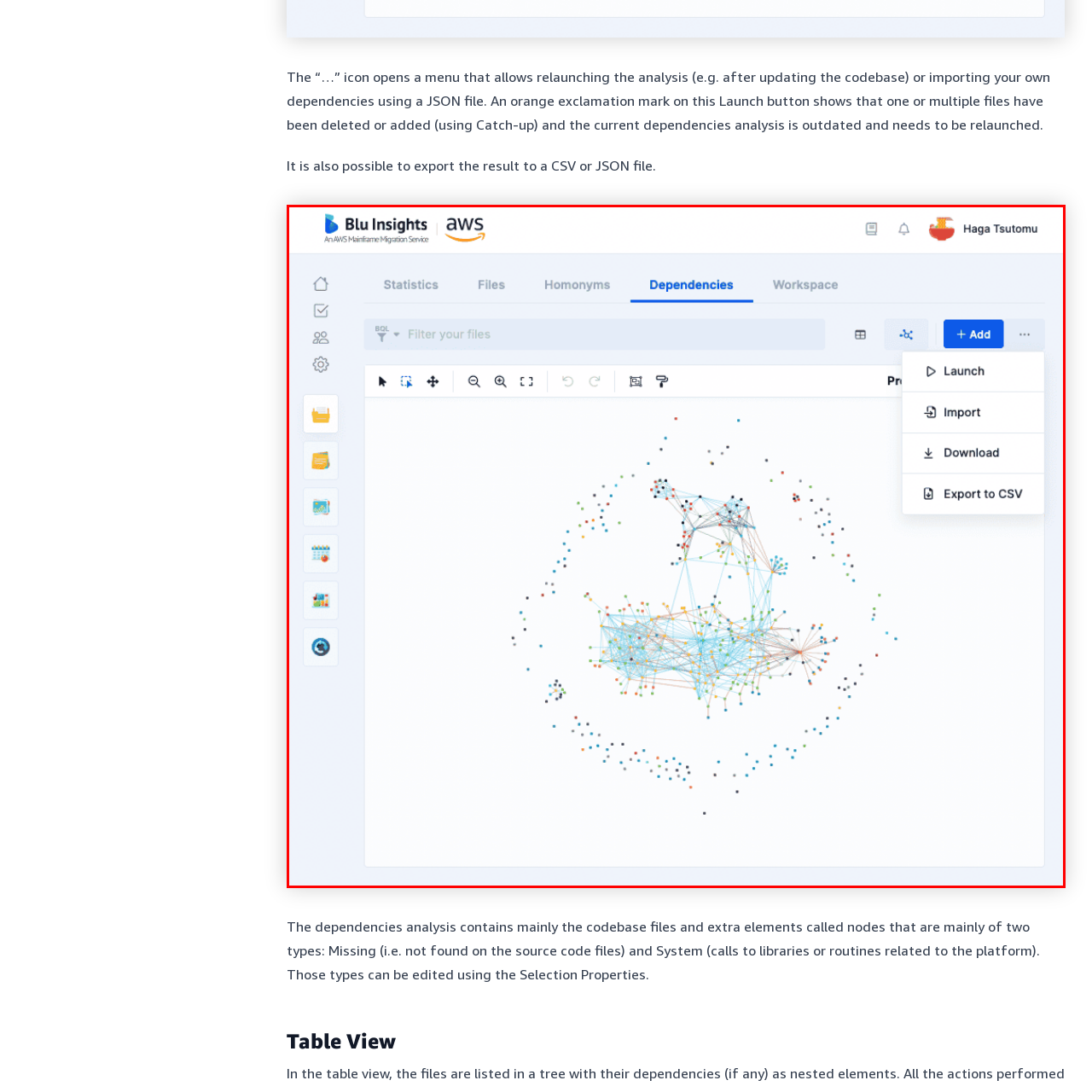Inspect the image outlined in red and answer succinctly: What is the purpose of the network diagram?

Show code dependencies